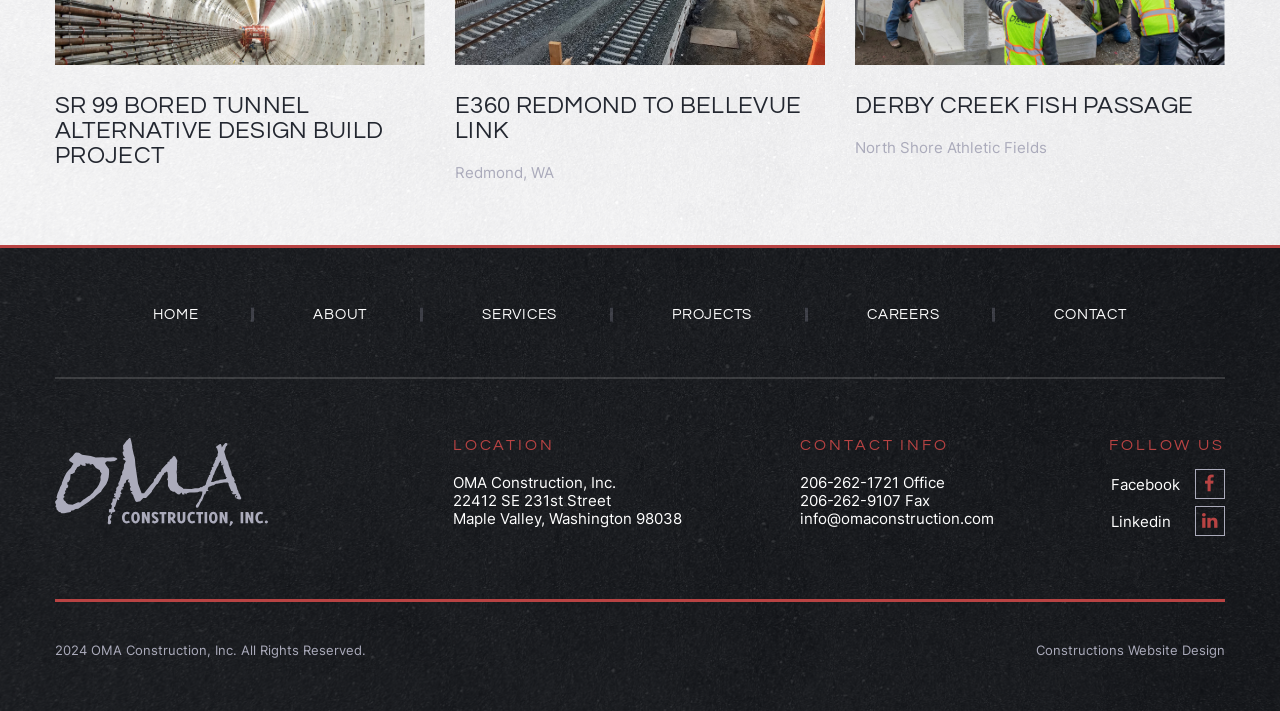Determine the bounding box coordinates for the region that must be clicked to execute the following instruction: "view projects".

[0.481, 0.421, 0.631, 0.464]